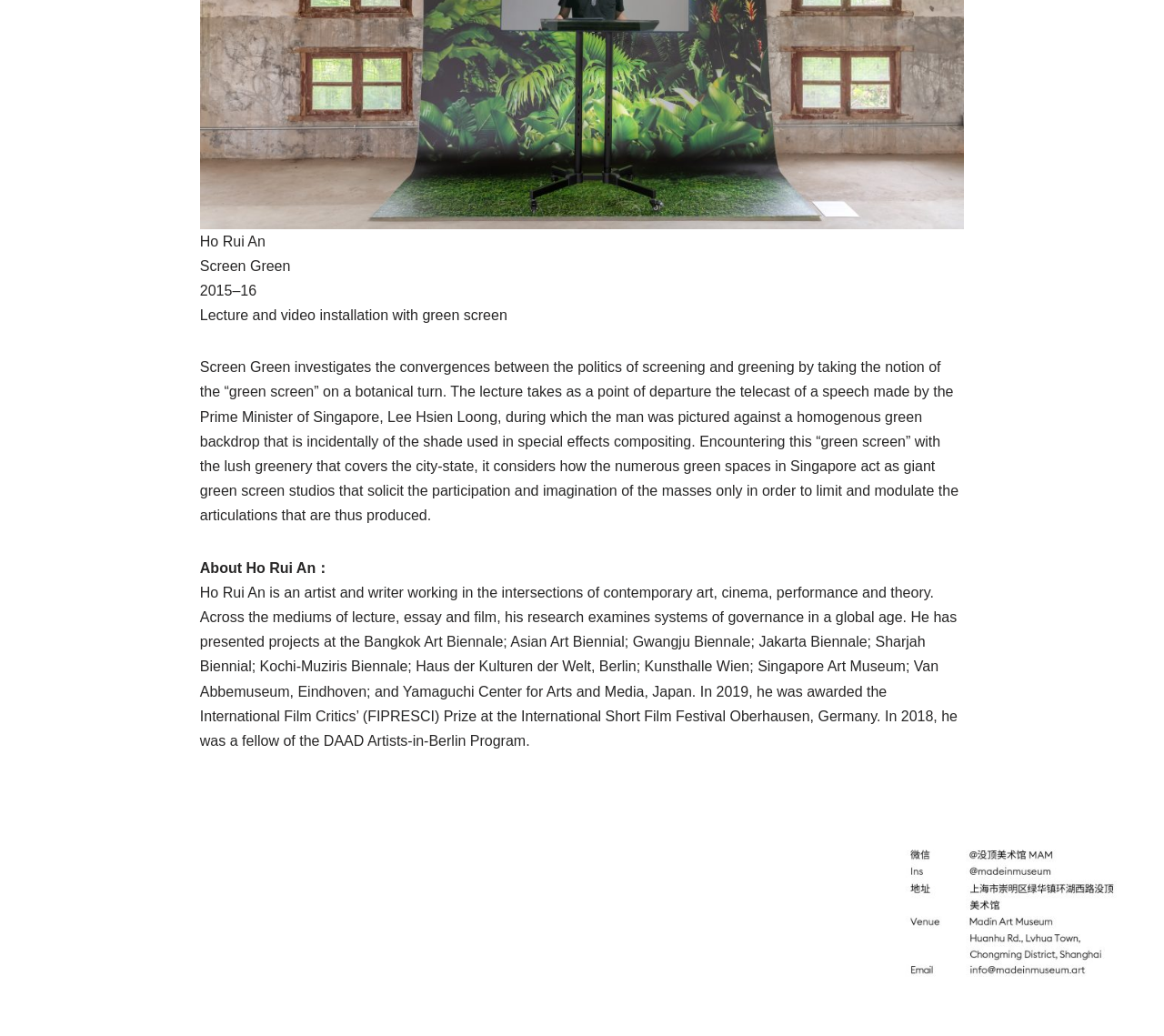Locate the bounding box of the UI element described by: "Neve" in the given webpage screenshot.

[0.012, 0.97, 0.041, 0.985]